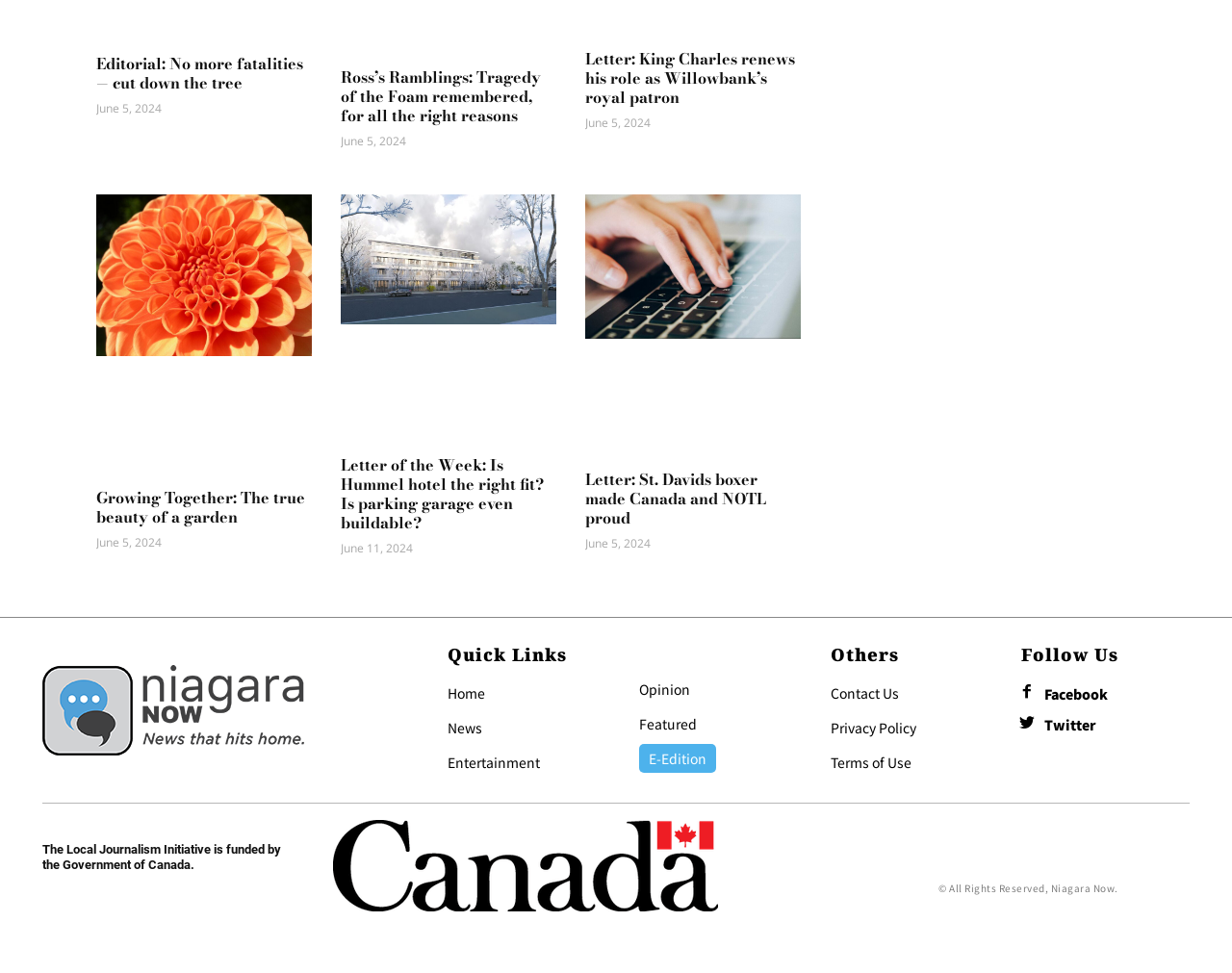Use one word or a short phrase to answer the question provided: 
What is the name of the publication?

Niagara Now